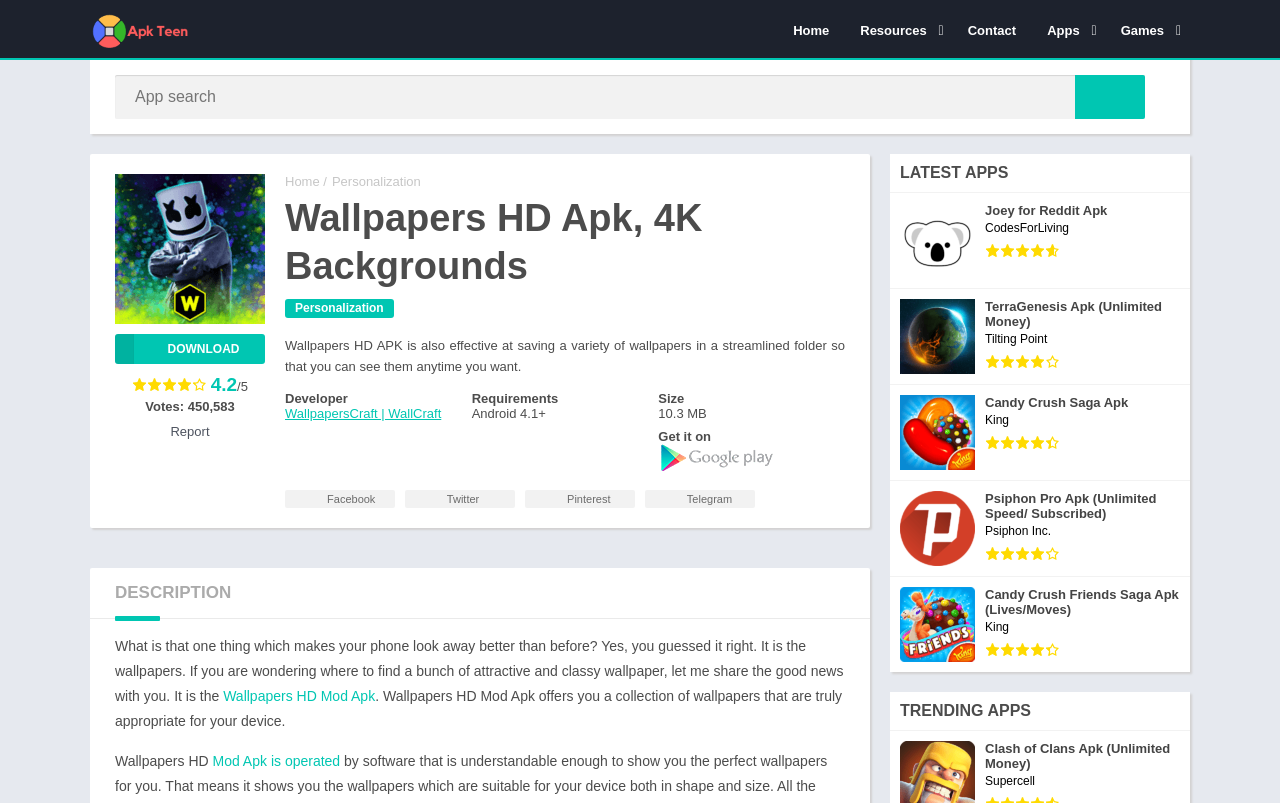Please determine the bounding box coordinates of the element's region to click for the following instruction: "Read the description of Wallpapers HD Mod Apk".

[0.174, 0.857, 0.293, 0.877]